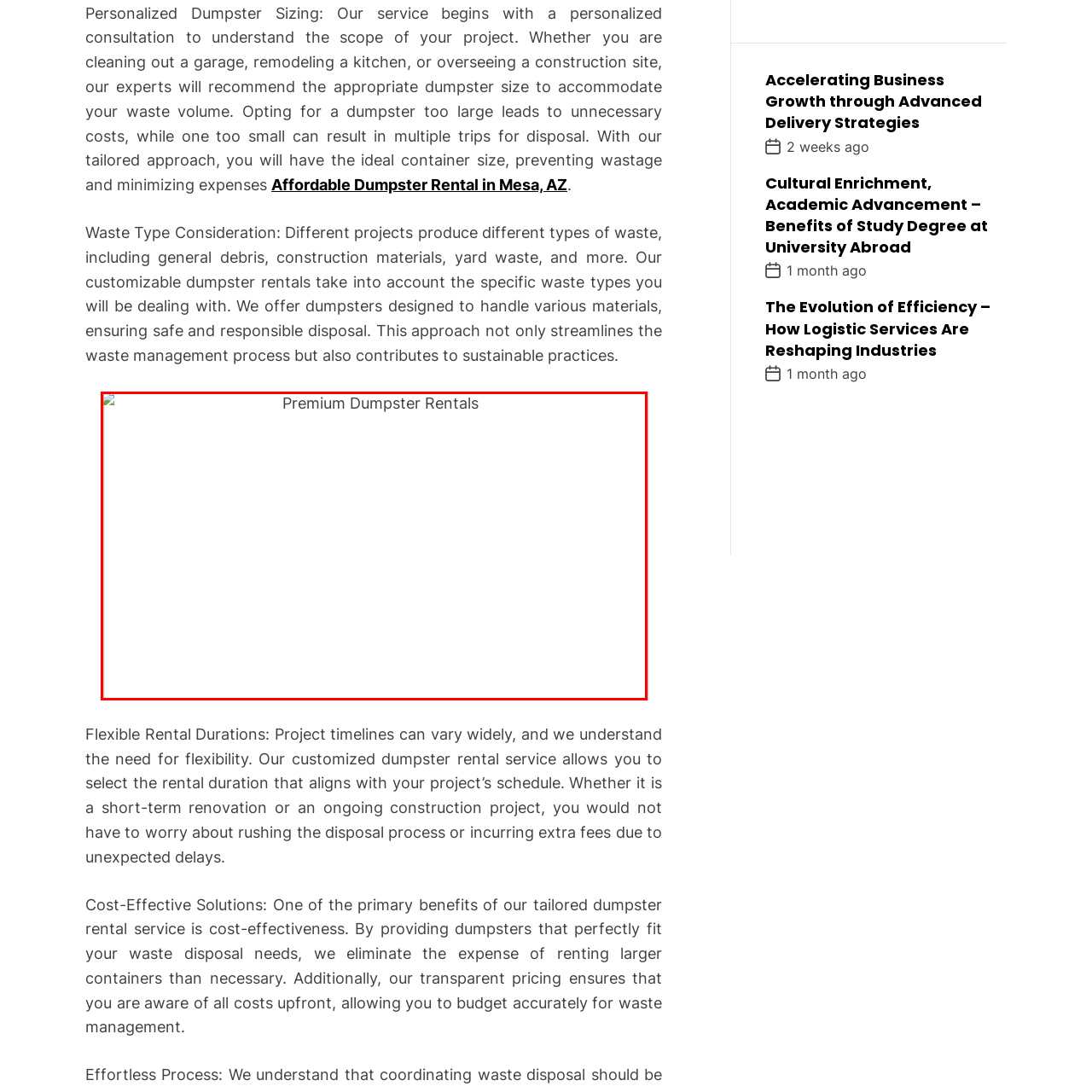What types of projects require dumpster rentals?
Direct your attention to the image marked by the red bounding box and answer the question with a single word or phrase.

Garage cleanouts, kitchen remodels, construction sites